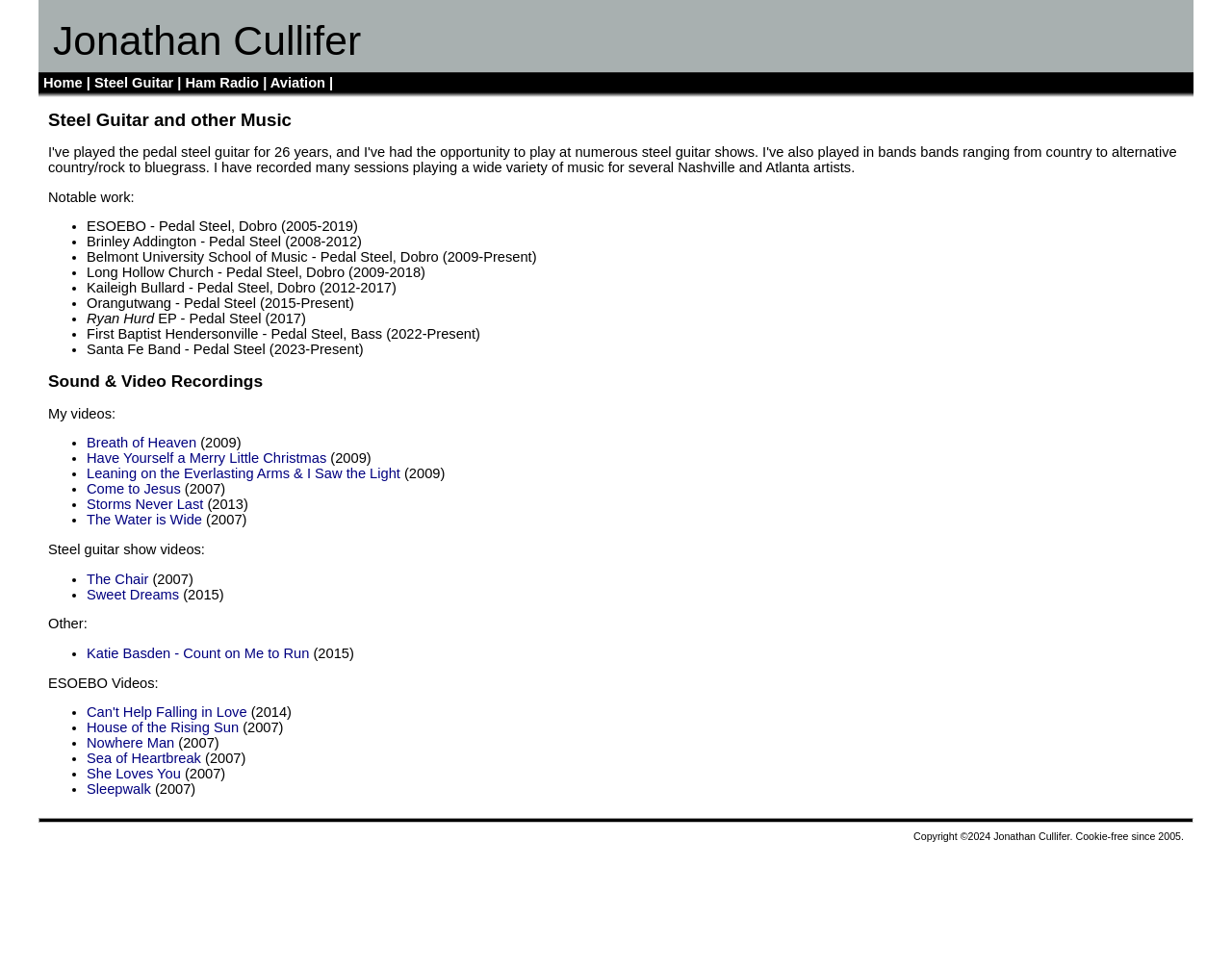Identify the bounding box of the UI element described as follows: "Storms Never Last". Provide the coordinates as four float numbers in the range of 0 to 1 [left, top, right, bottom].

[0.07, 0.513, 0.165, 0.529]